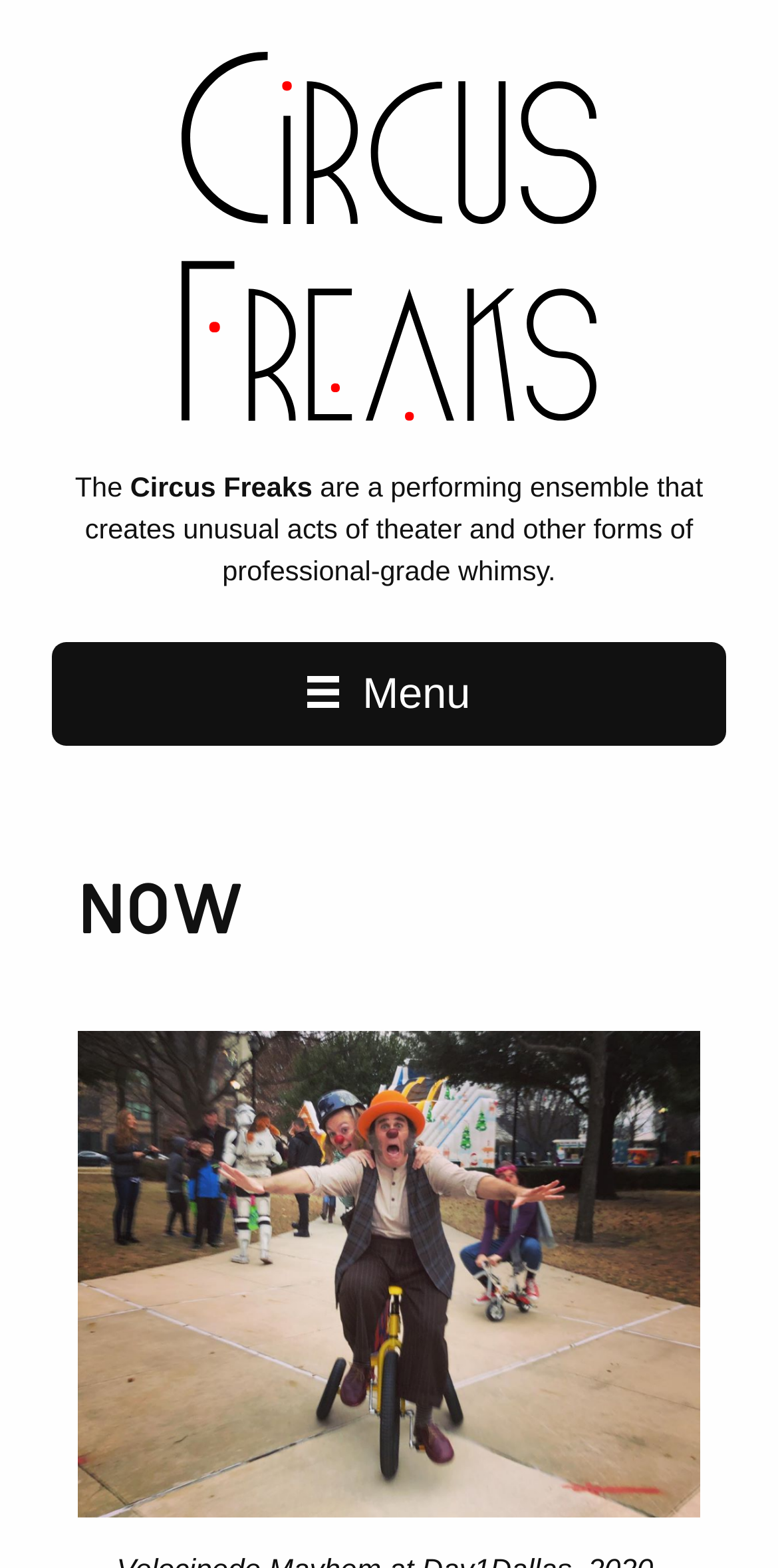Provide a one-word or one-phrase answer to the question:
What is the name of the performing ensemble?

Circus Freaks